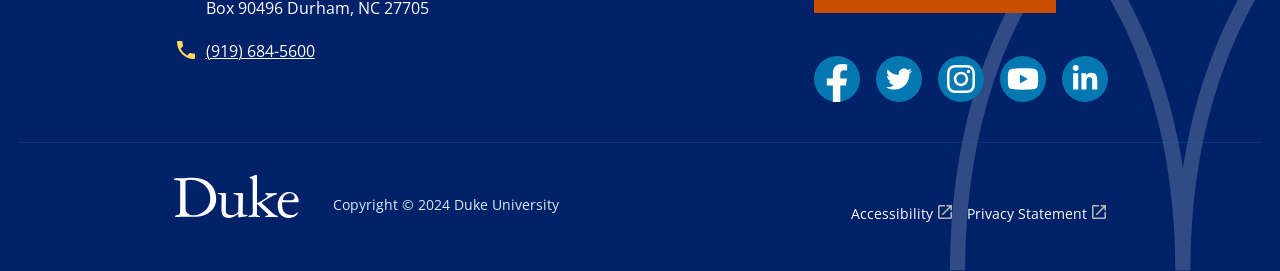Identify the coordinates of the bounding box for the element that must be clicked to accomplish the instruction: "Visit Facebook page".

[0.636, 0.207, 0.672, 0.377]